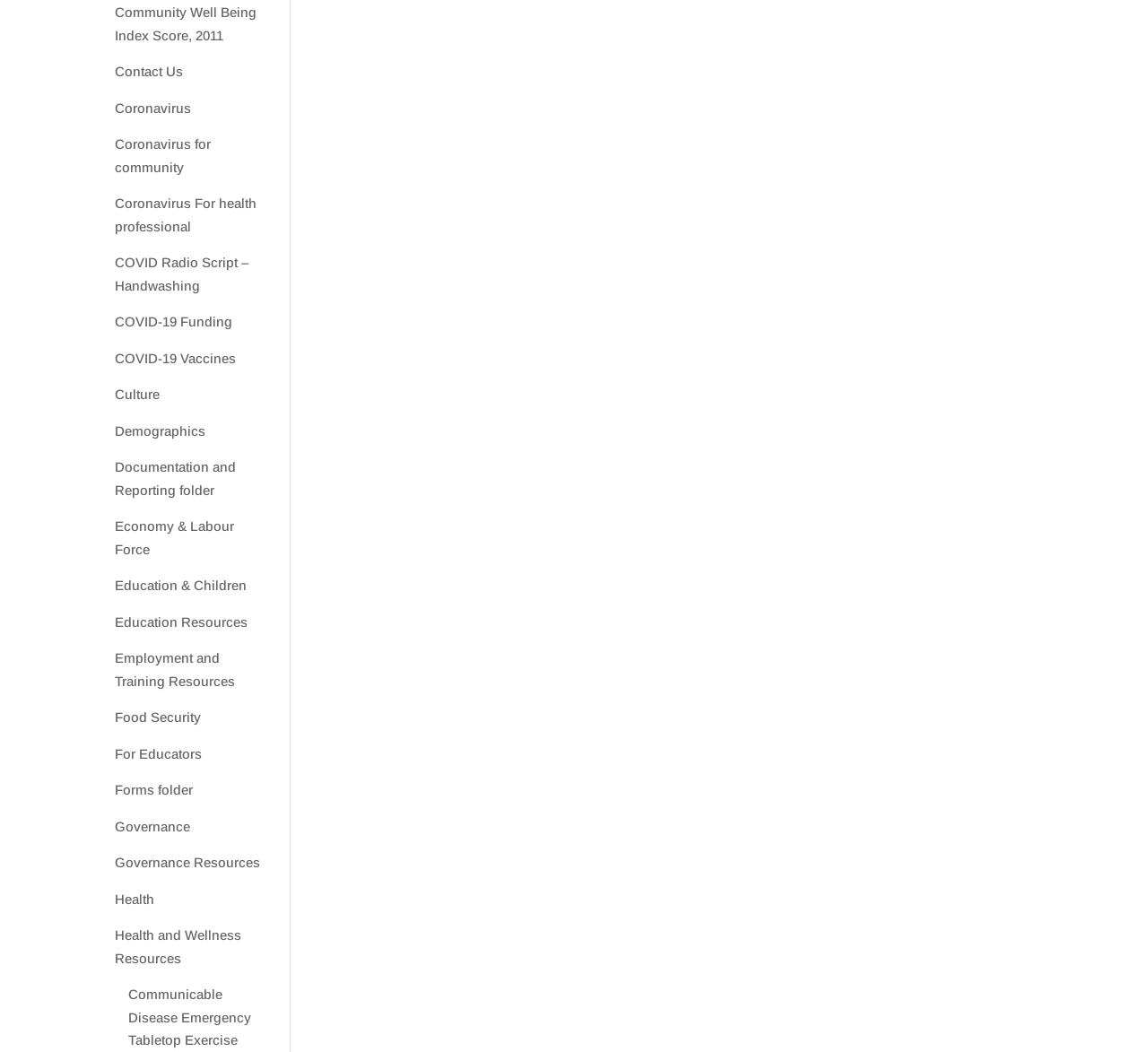Select the bounding box coordinates of the element I need to click to carry out the following instruction: "Check governance resources".

[0.1, 0.813, 0.227, 0.827]